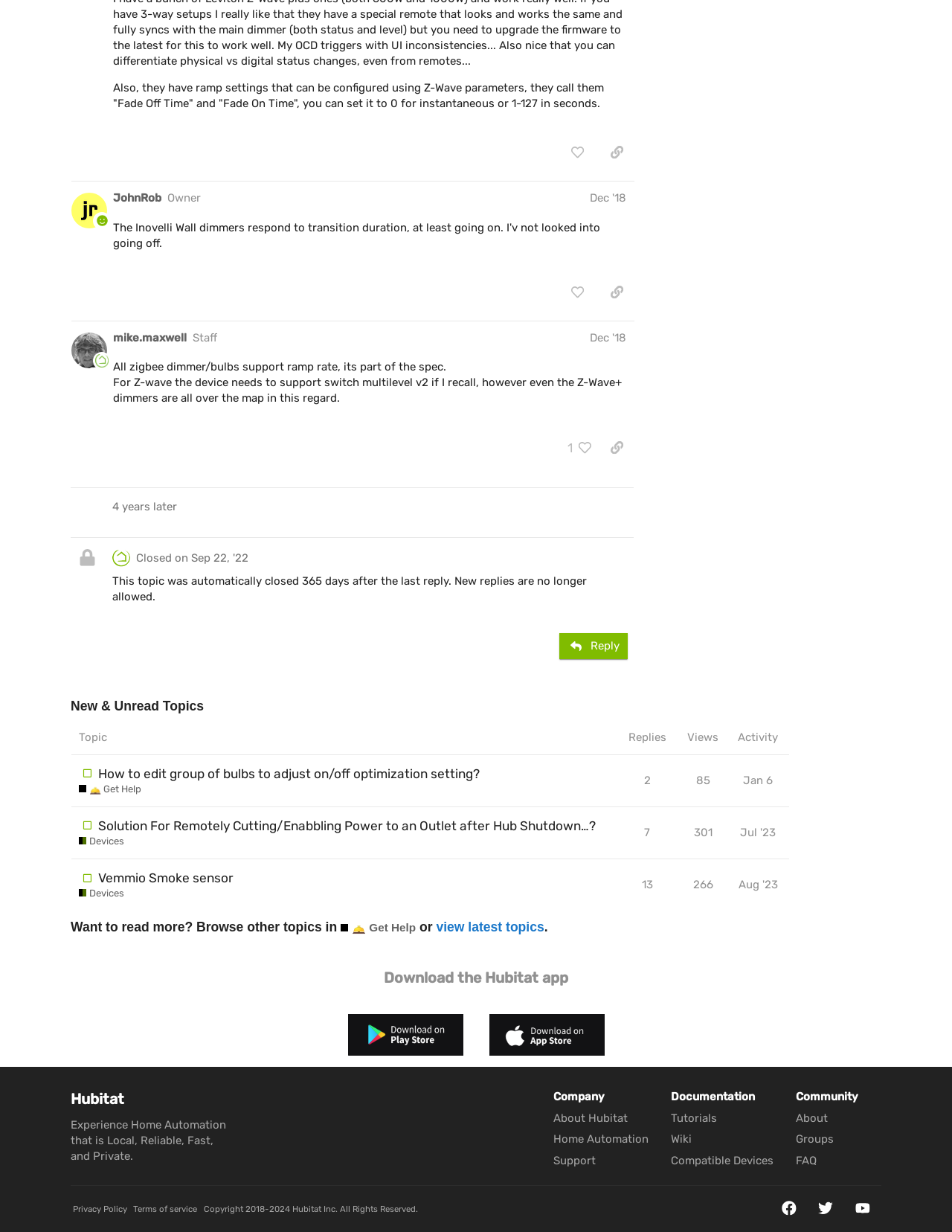Please identify the bounding box coordinates of the clickable area that will fulfill the following instruction: "copy a link to this post to clipboard". The coordinates should be in the format of four float numbers between 0 and 1, i.e., [left, top, right, bottom].

[0.63, 0.114, 0.666, 0.135]